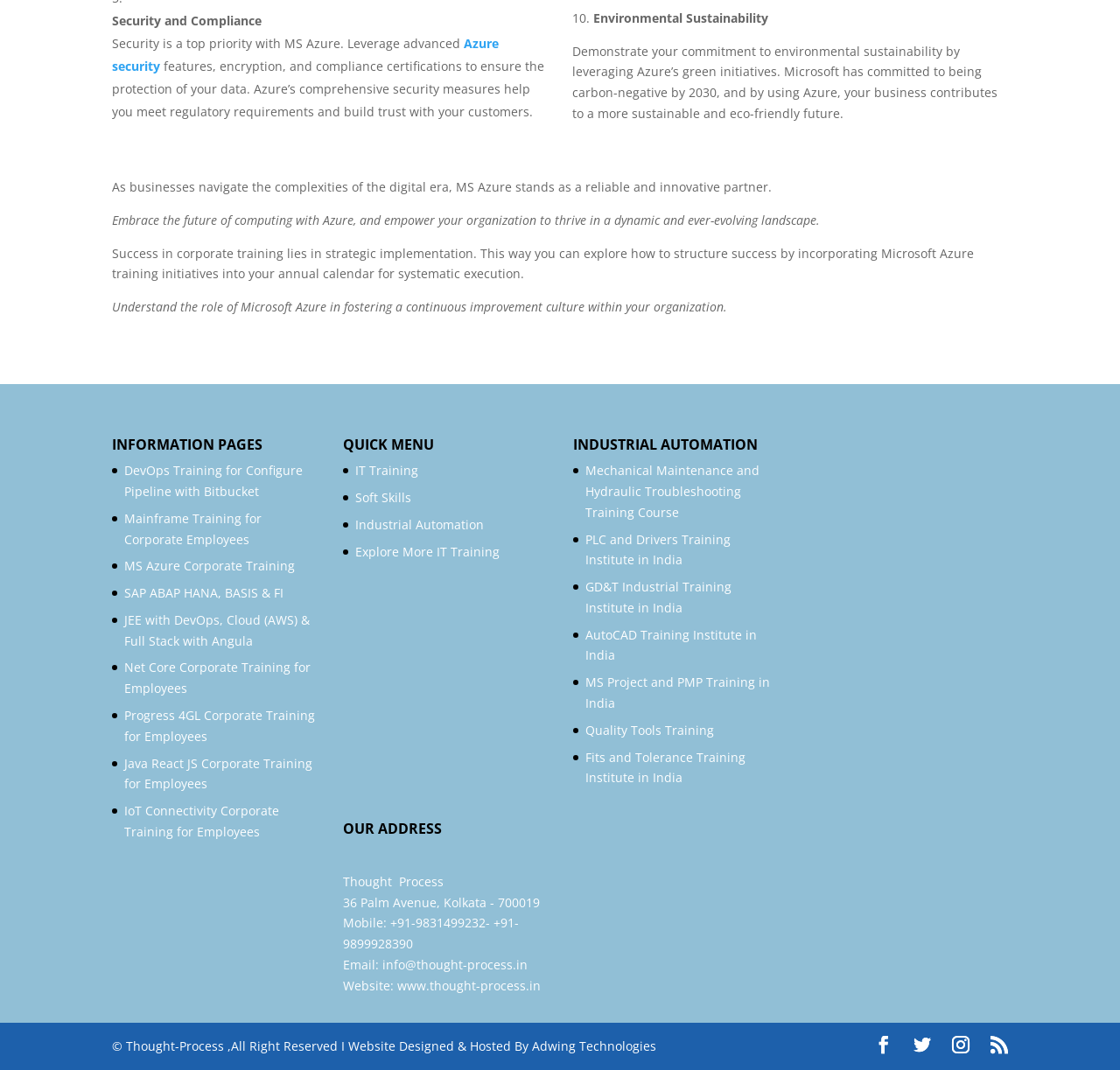Please identify the bounding box coordinates of the element's region that I should click in order to complete the following instruction: "Visit the website". The bounding box coordinates consist of four float numbers between 0 and 1, i.e., [left, top, right, bottom].

[0.354, 0.913, 0.483, 0.929]